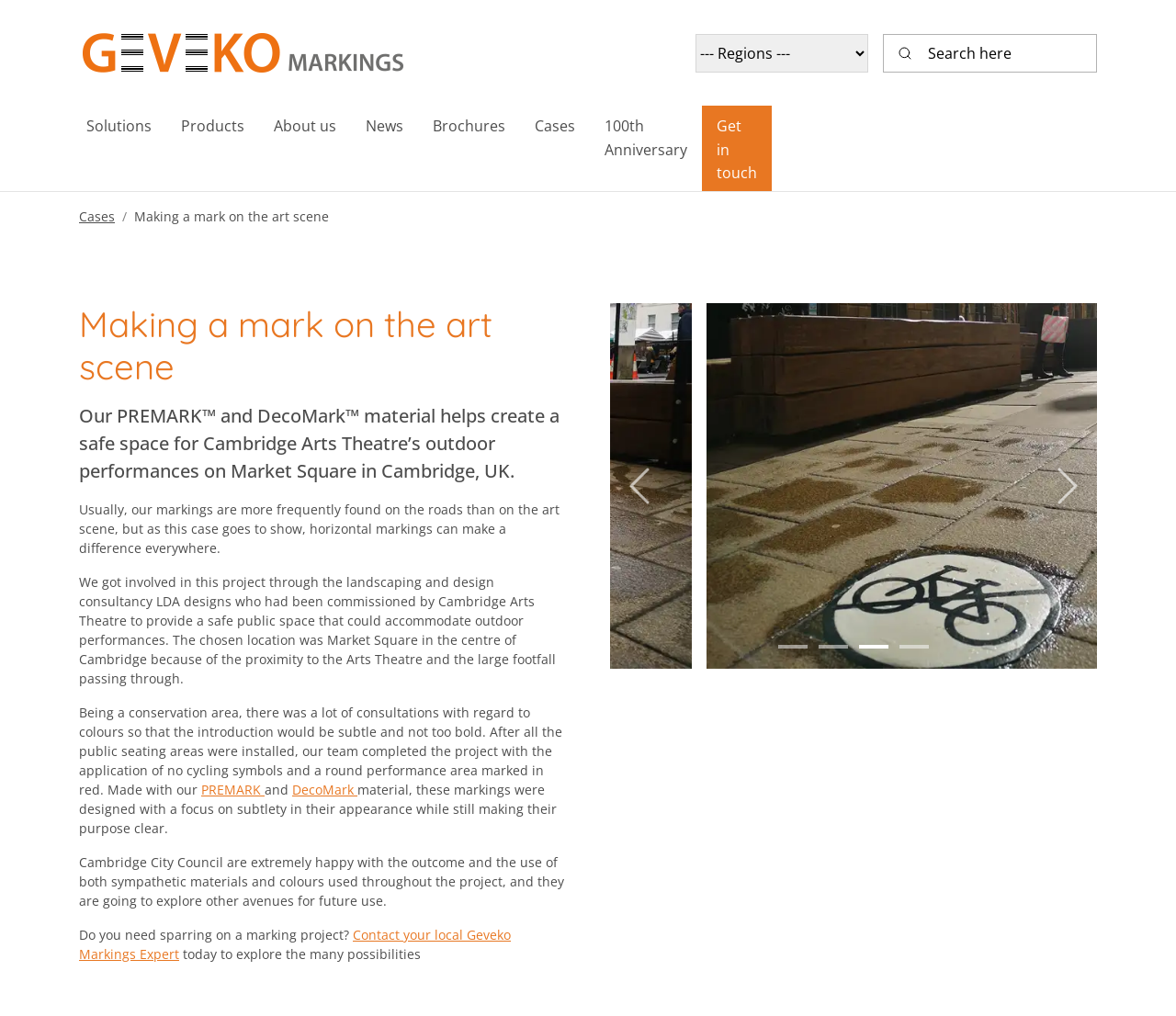Identify the bounding box coordinates of the section to be clicked to complete the task described by the following instruction: "Click Solutions". The coordinates should be four float numbers between 0 and 1, formatted as [left, top, right, bottom].

[0.067, 0.104, 0.135, 0.142]